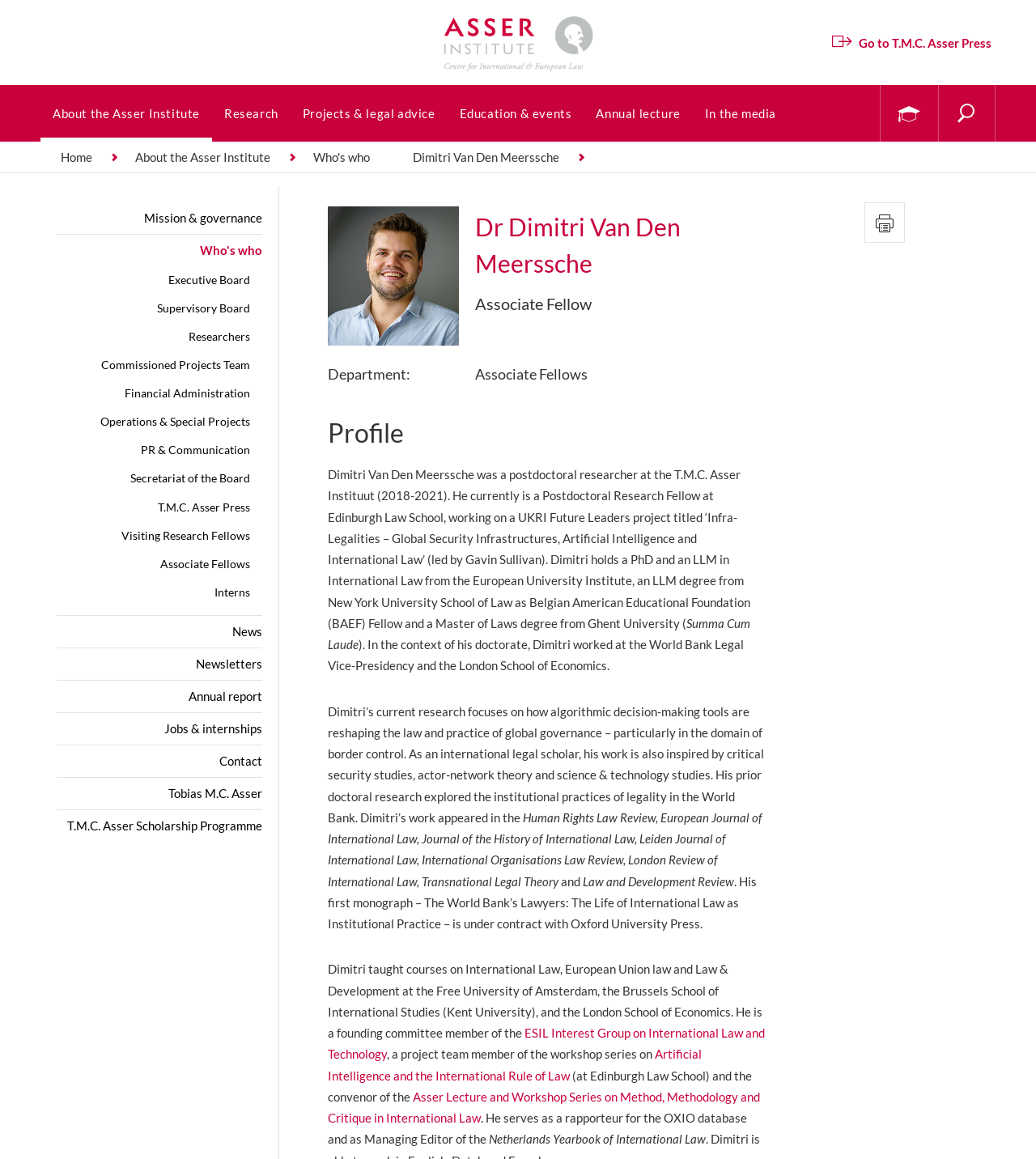Please determine and provide the text content of the webpage's heading.

Dr Dimitri Van Den Meerssche